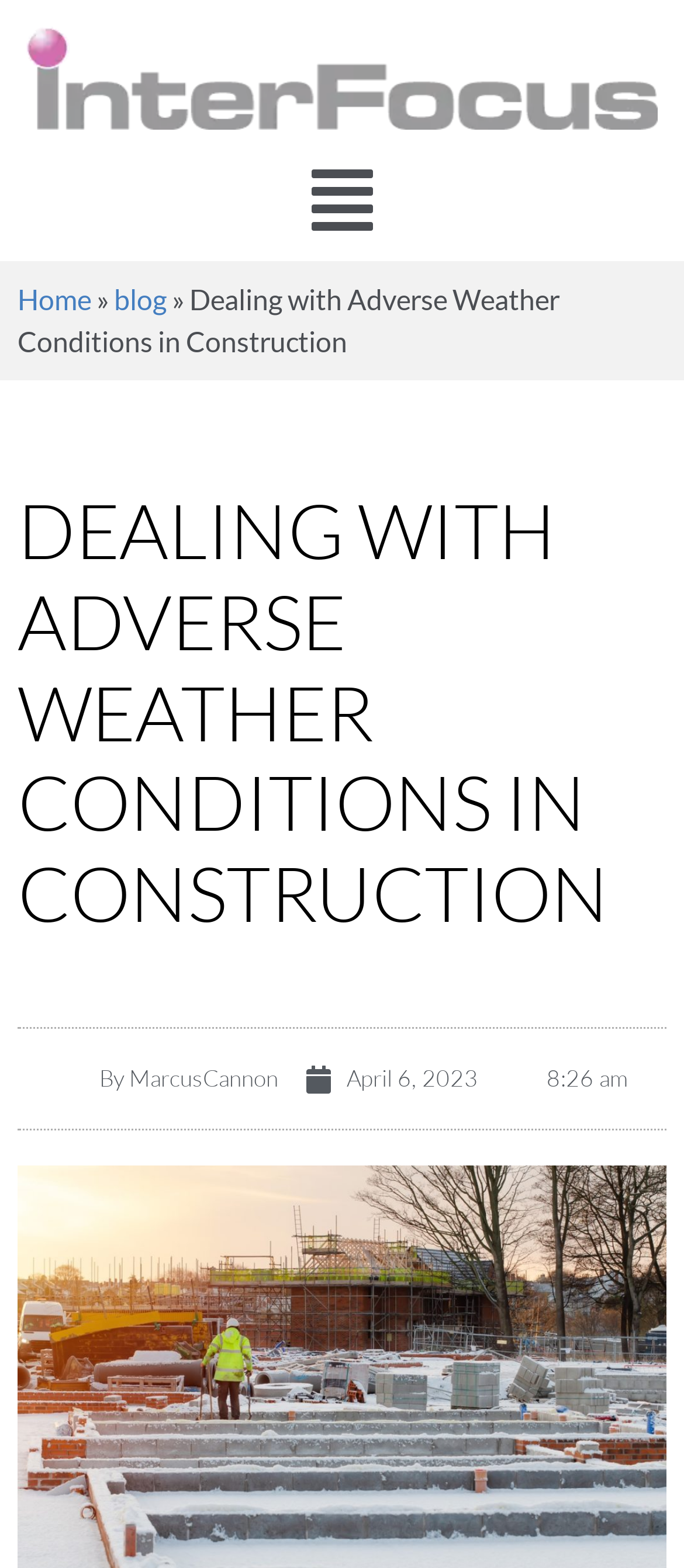Locate the UI element described as follows: "parent_node: Home". Return the bounding box coordinates as four float numbers between 0 and 1 in the order [left, top, right, bottom].

[0.455, 0.105, 0.545, 0.15]